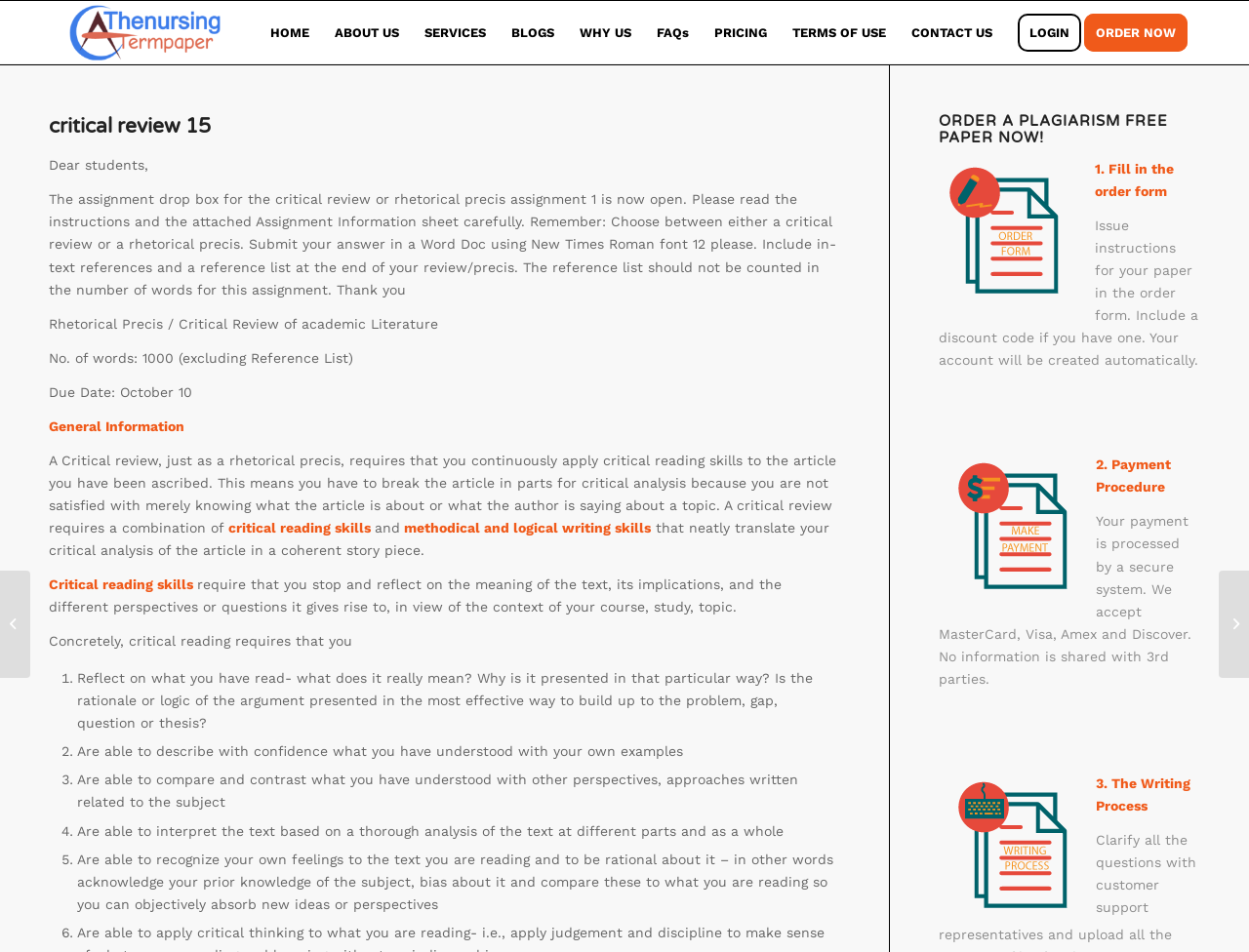Give a short answer to this question using one word or a phrase:
What is the due date of the assignment?

October 10